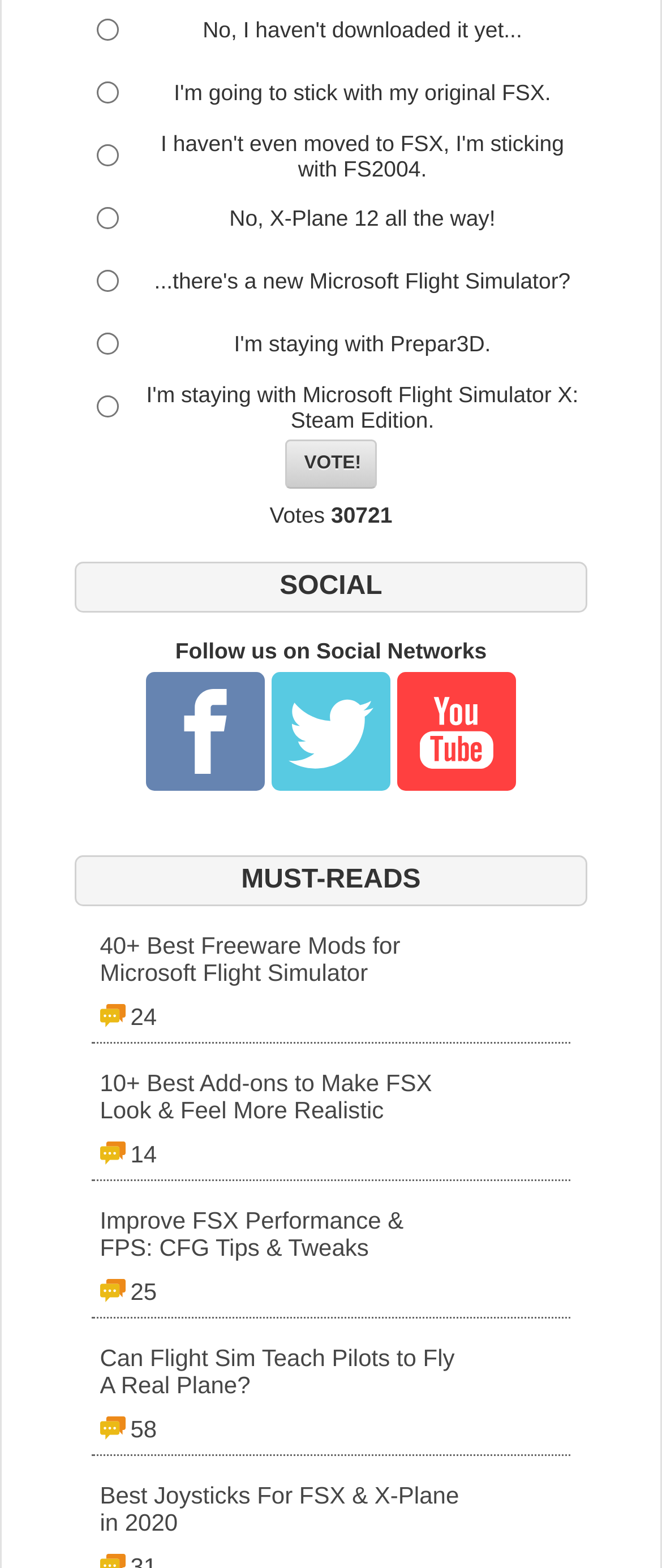Identify and provide the bounding box for the element described by: "Cookie Policy".

None